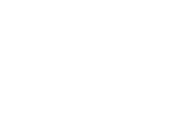What is the purpose of the scanning technique?
Respond to the question with a well-detailed and thorough answer.

The caption explains that the advanced scanning techniques are used to preserve and digitize important media, ensuring that valuable content is accessible in a modern electronic format.